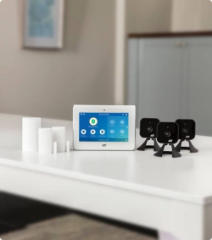Thoroughly describe the content and context of the image.

The image features a sleek modern security setup displaying a central touchscreen control panel alongside a set of security cameras. The touchscreen, mounted on a white pedestal, features a vibrant blue interface with various icons, indicating its functionality for monitoring and control. To the left, there are several white cylindrical devices, possibly sensors, that complement the security system. To the right, three black cameras are positioned on stands, ready to capture video footage for surveillance purposes. This setup is part of the ADT Monitoring Traditional Plan, highlighting a blend of technology and design aimed at home security solutions.